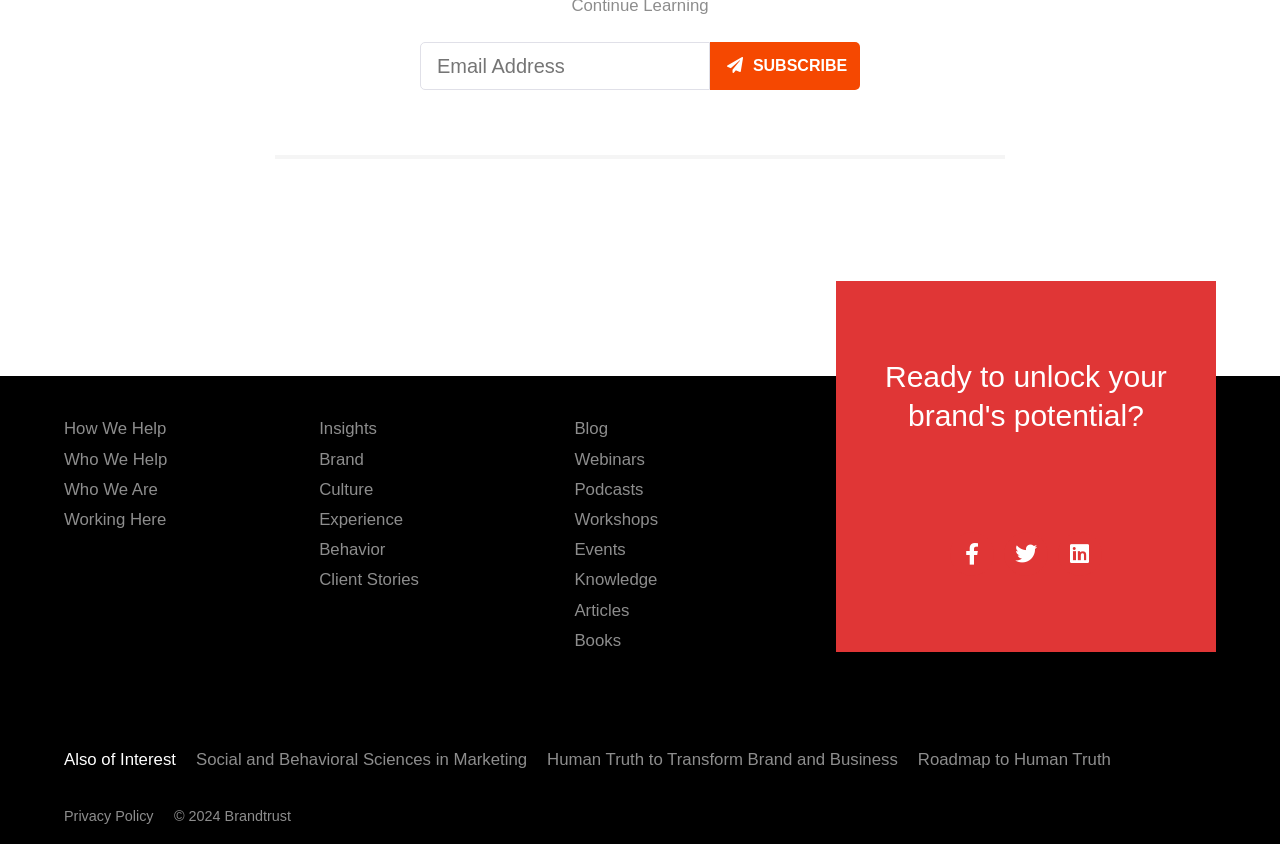Specify the bounding box coordinates of the element's area that should be clicked to execute the given instruction: "Check out client stories". The coordinates should be four float numbers between 0 and 1, i.e., [left, top, right, bottom].

[0.249, 0.67, 0.449, 0.706]